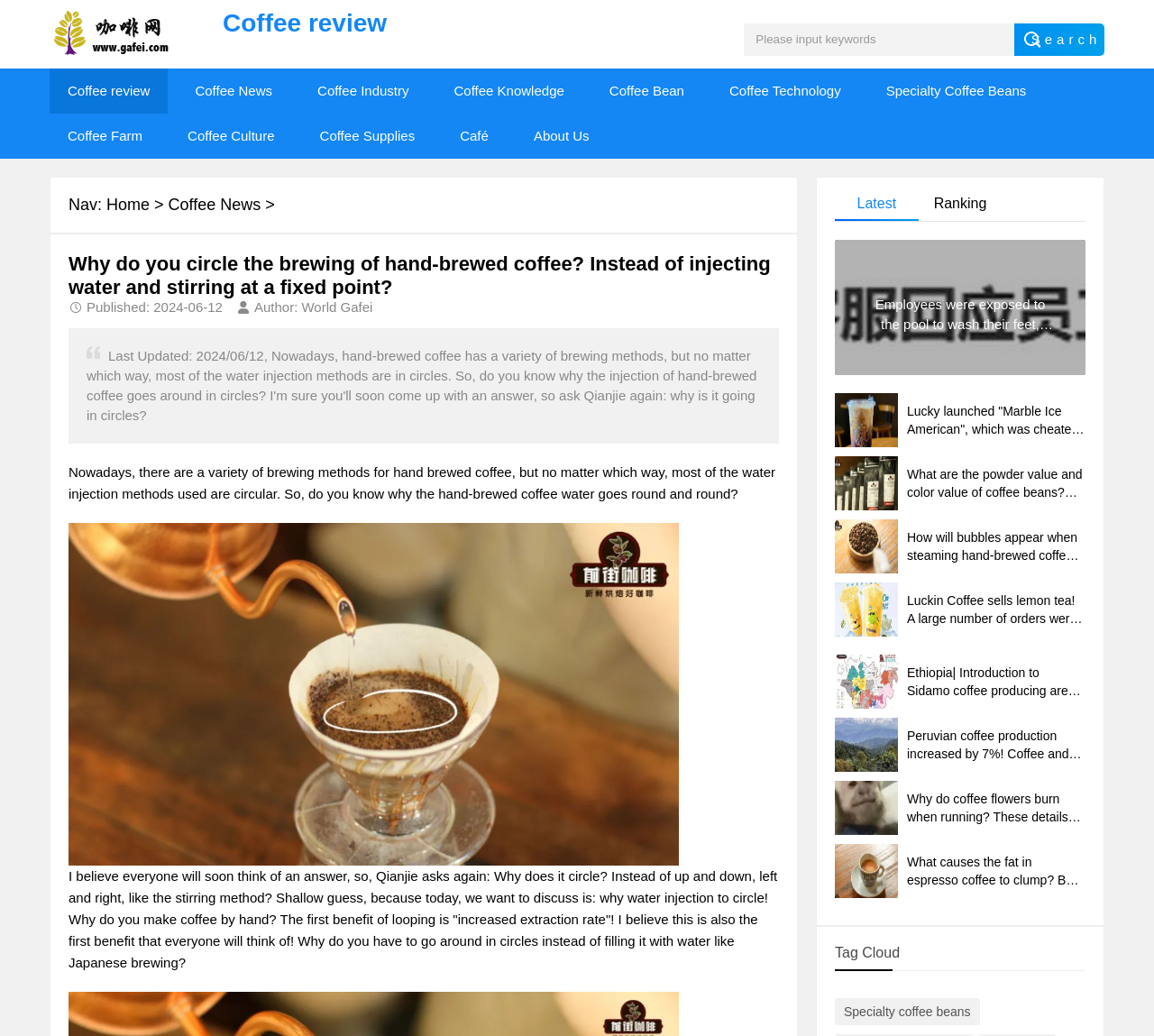Determine the main heading text of the webpage.

Why do you circle the brewing of hand-brewed coffee? Instead of injecting water and stirring at a fixed point?